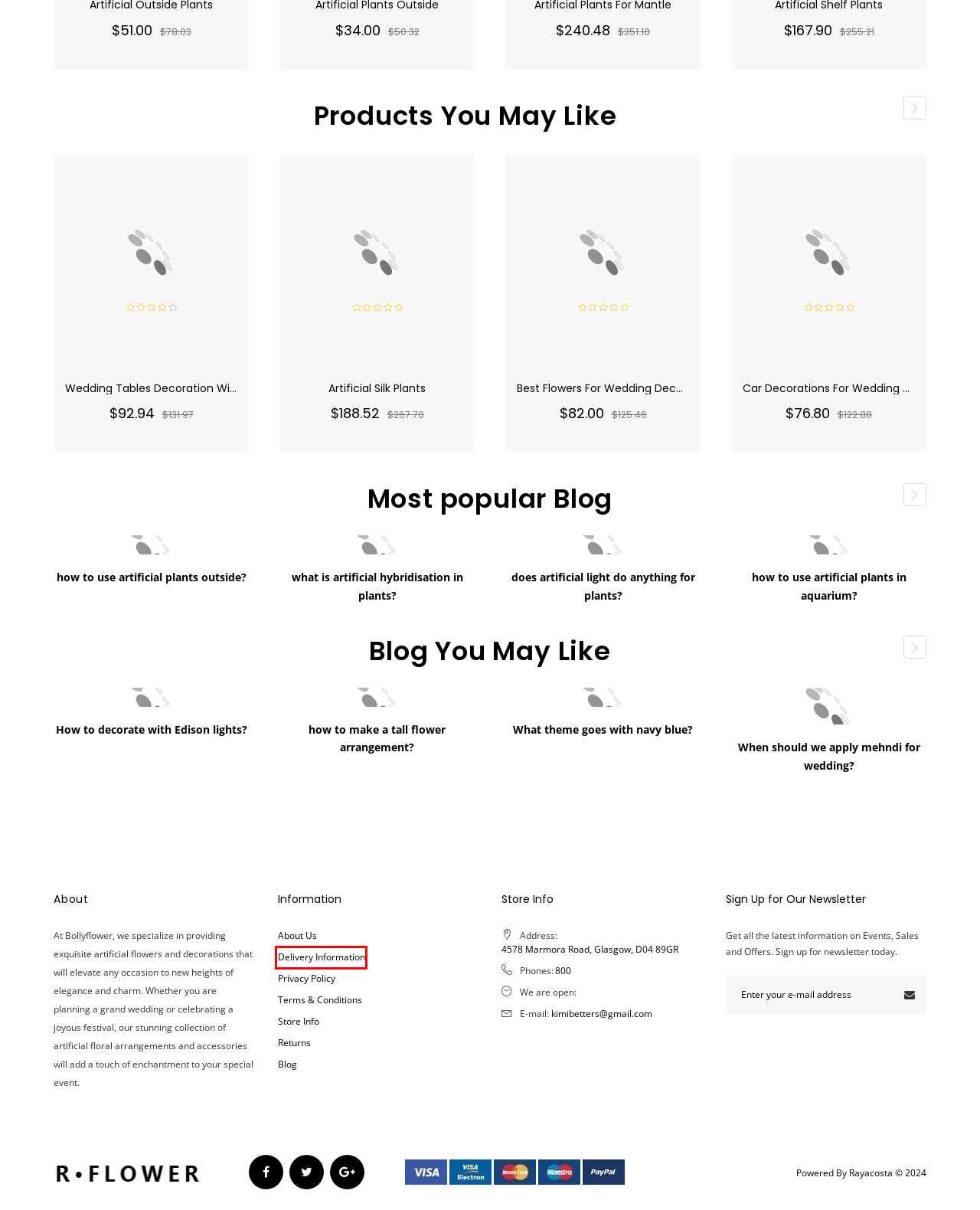You are provided with a screenshot of a webpage where a red rectangle bounding box surrounds an element. Choose the description that best matches the new webpage after clicking the element in the red bounding box. Here are the choices:
A. how to use artificial plants outside?
B. When should we apply mehndi for wedding?
C. how to make a tall flower arrangement?
D. Wedding Tables Decoration With Flowers
E. How to decorate with Edison lights?
F. Artificial Silk Plants
G. Delivery Information
H. Terms & Conditions

G